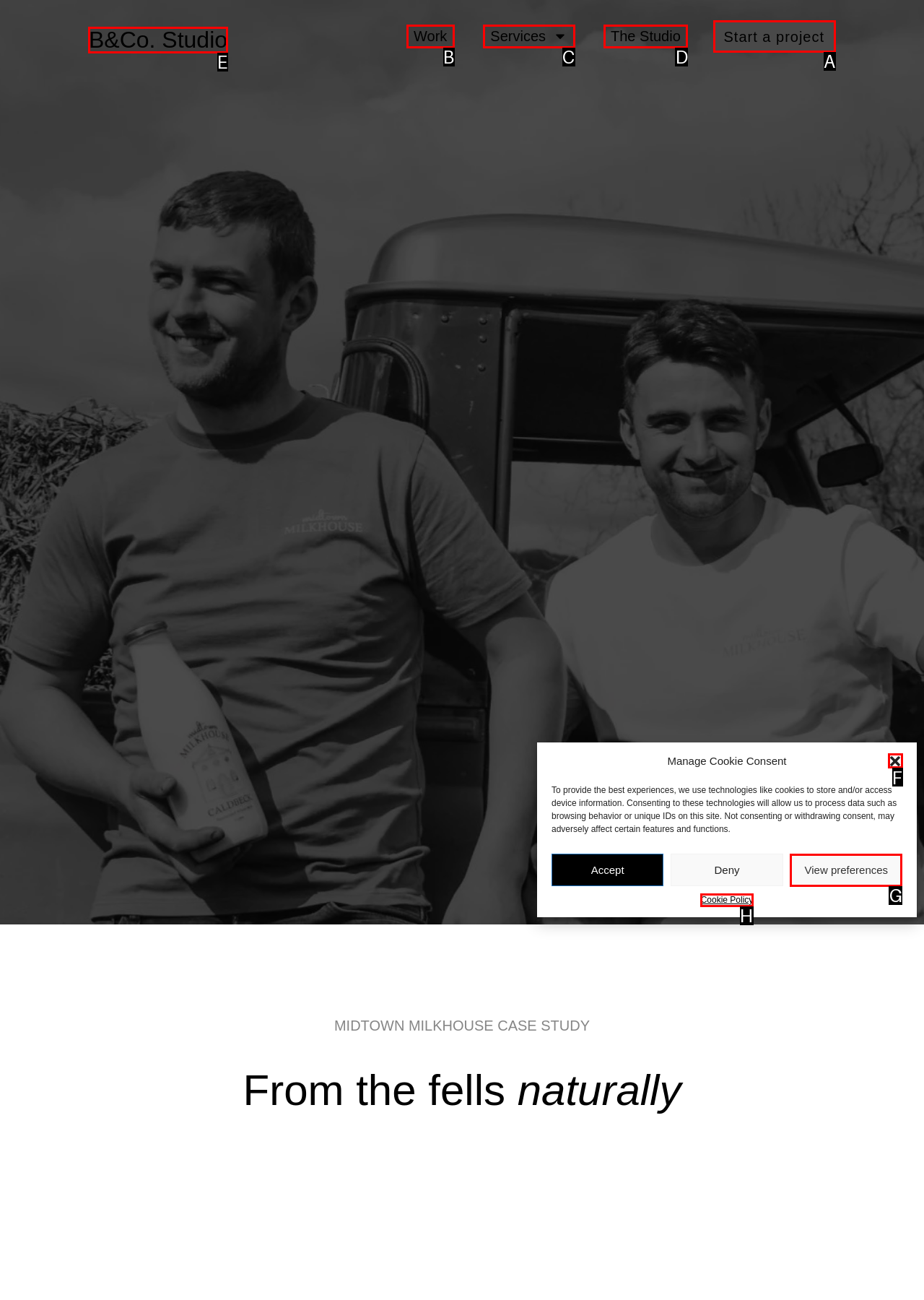Identify the letter of the UI element I need to click to carry out the following instruction: start a project

A